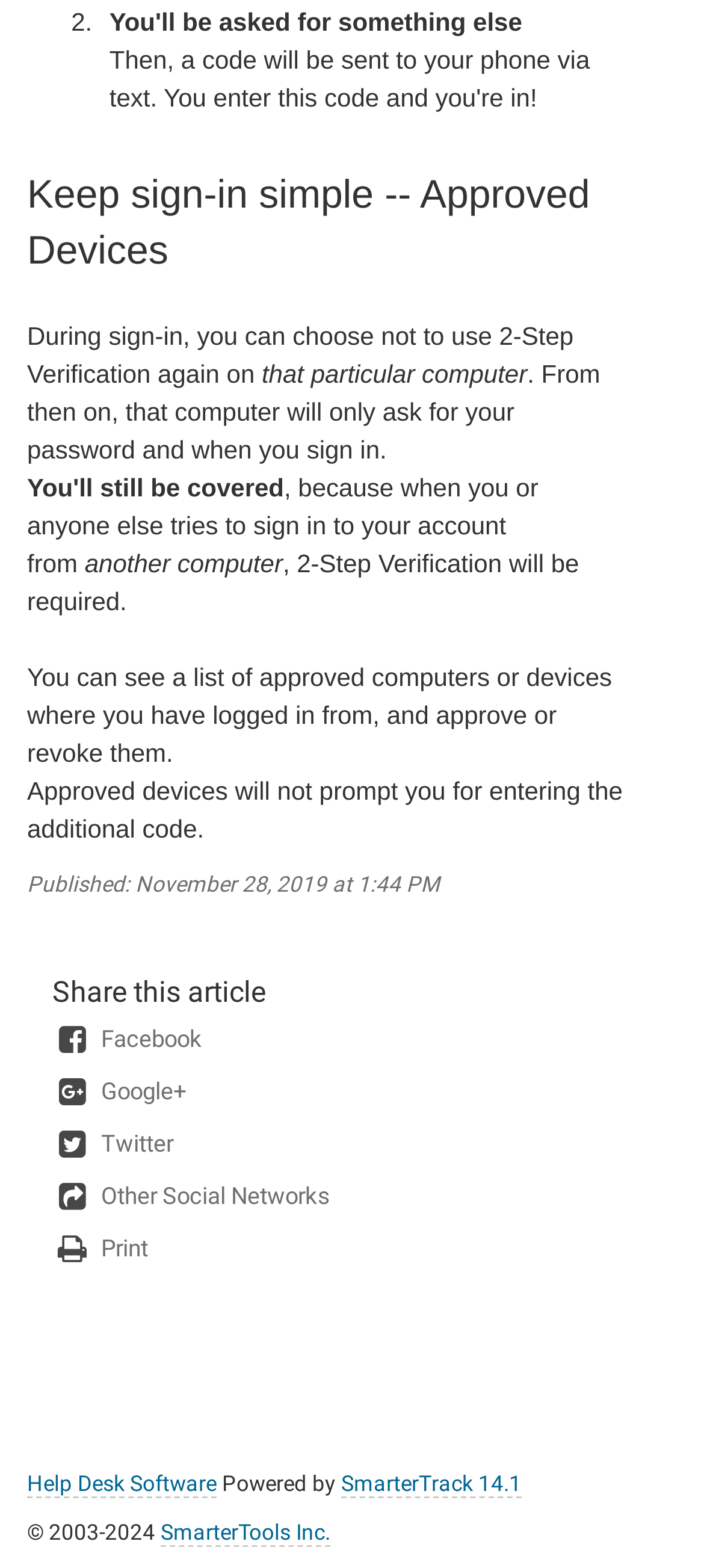Ascertain the bounding box coordinates for the UI element detailed here: "SmarterTools Inc.". The coordinates should be provided as [left, top, right, bottom] with each value being a float between 0 and 1.

[0.228, 0.97, 0.469, 0.987]